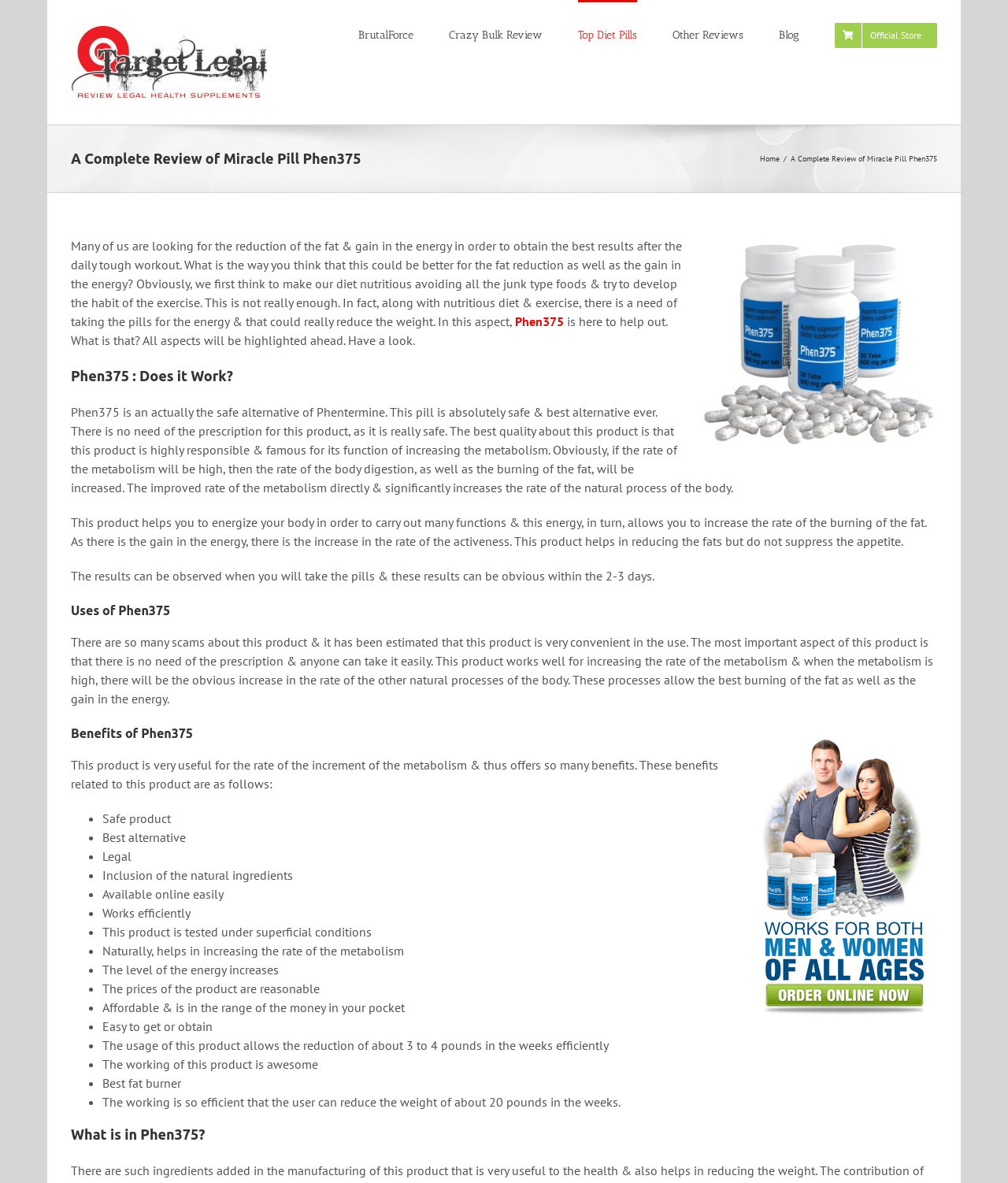Refer to the element description Other Reviews and identify the corresponding bounding box in the screenshot. Format the coordinates as (top-left x, top-left y, bottom-right x, bottom-right y) with values in the range of 0 to 1.

[0.667, 0.0, 0.738, 0.057]